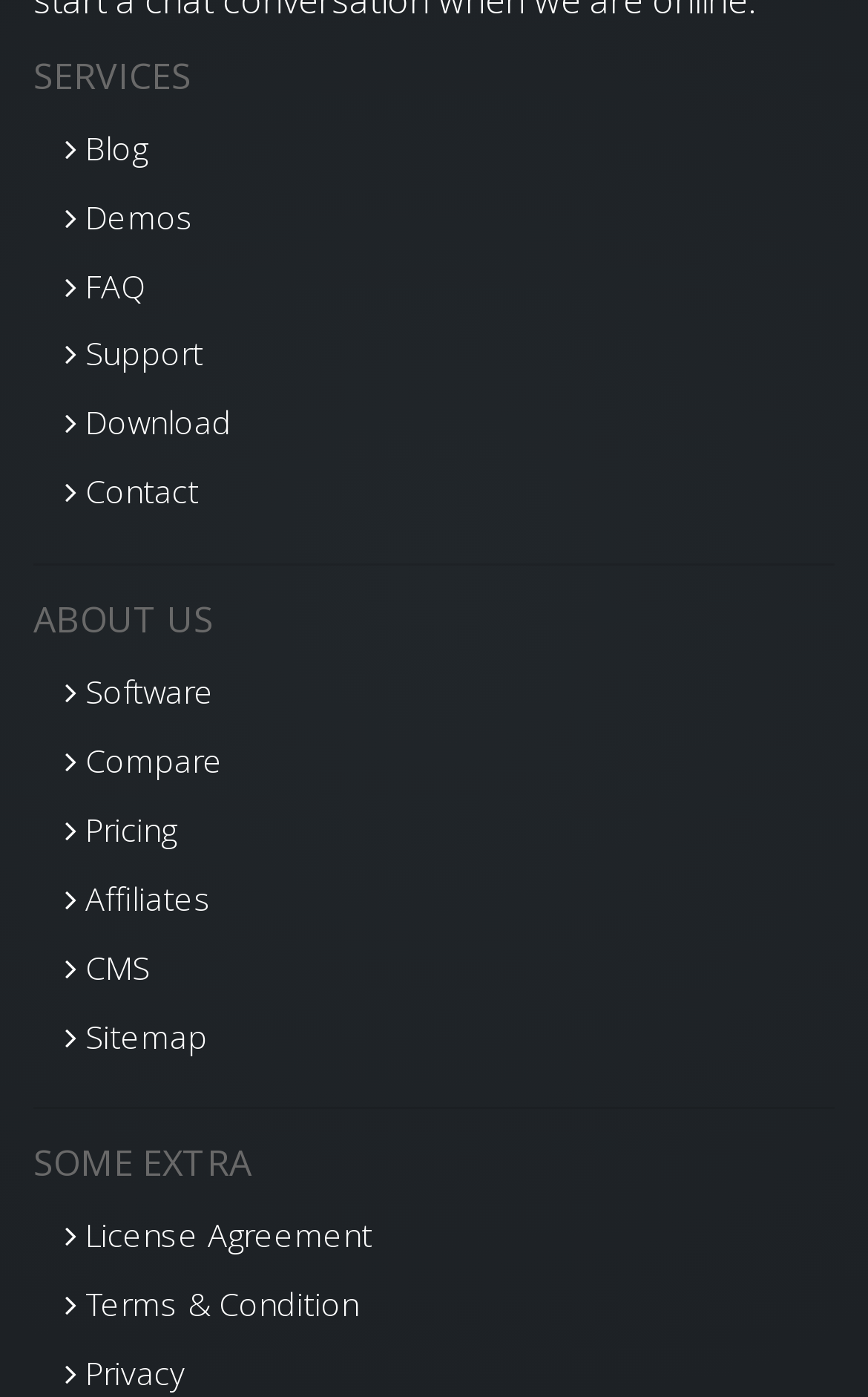Please study the image and answer the question comprehensively:
How many separators are on the webpage?

There are 2 separators on the webpage because there are two horizontal separators, one with a bounding box coordinate of [0.038, 0.403, 0.962, 0.405] and another with a bounding box coordinate of [0.038, 0.793, 0.962, 0.794], which separate the different sections of the webpage.